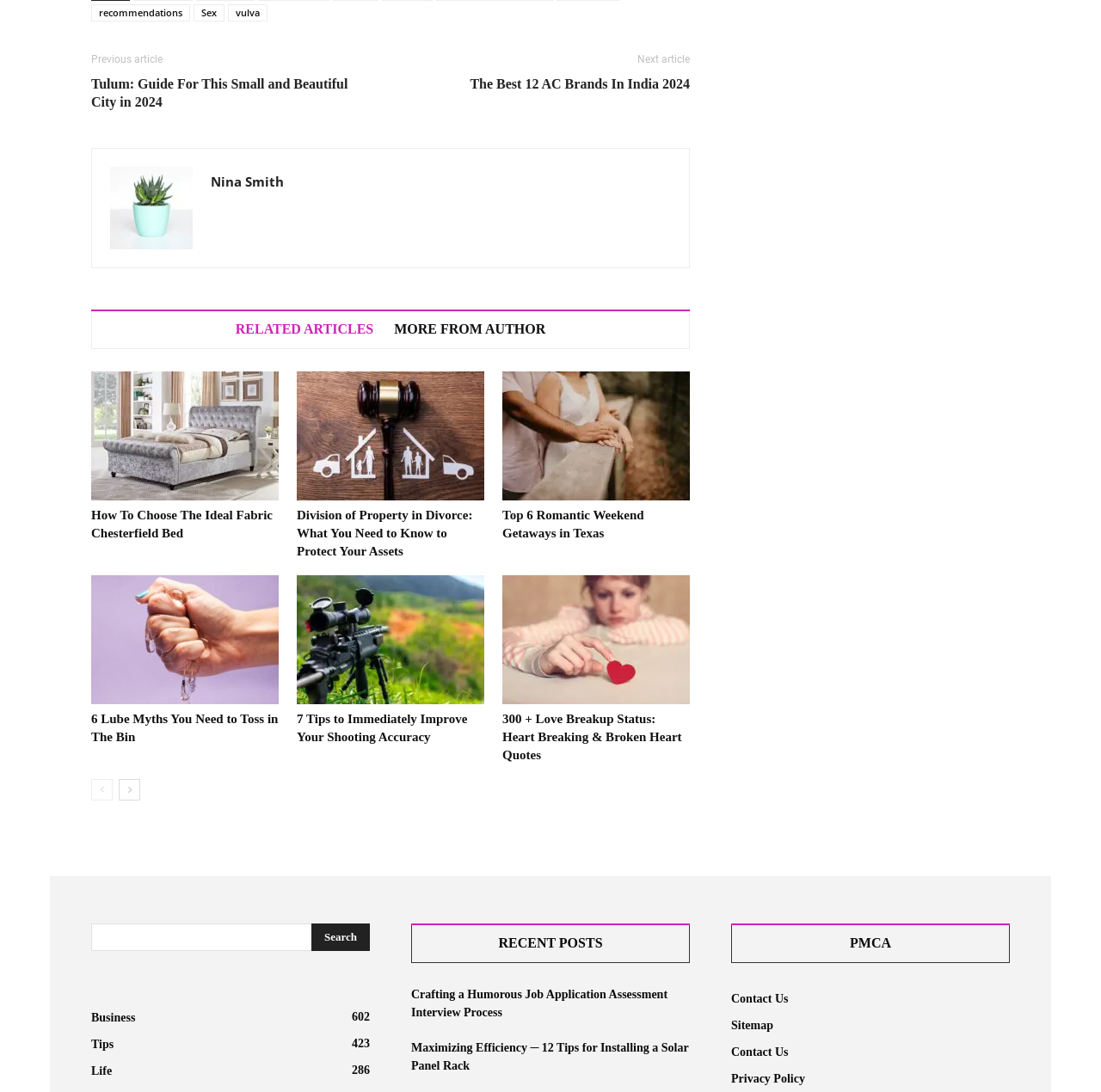Please indicate the bounding box coordinates of the element's region to be clicked to achieve the instruction: "Contact Us". Provide the coordinates as four float numbers between 0 and 1, i.e., [left, top, right, bottom].

[0.664, 0.909, 0.716, 0.921]